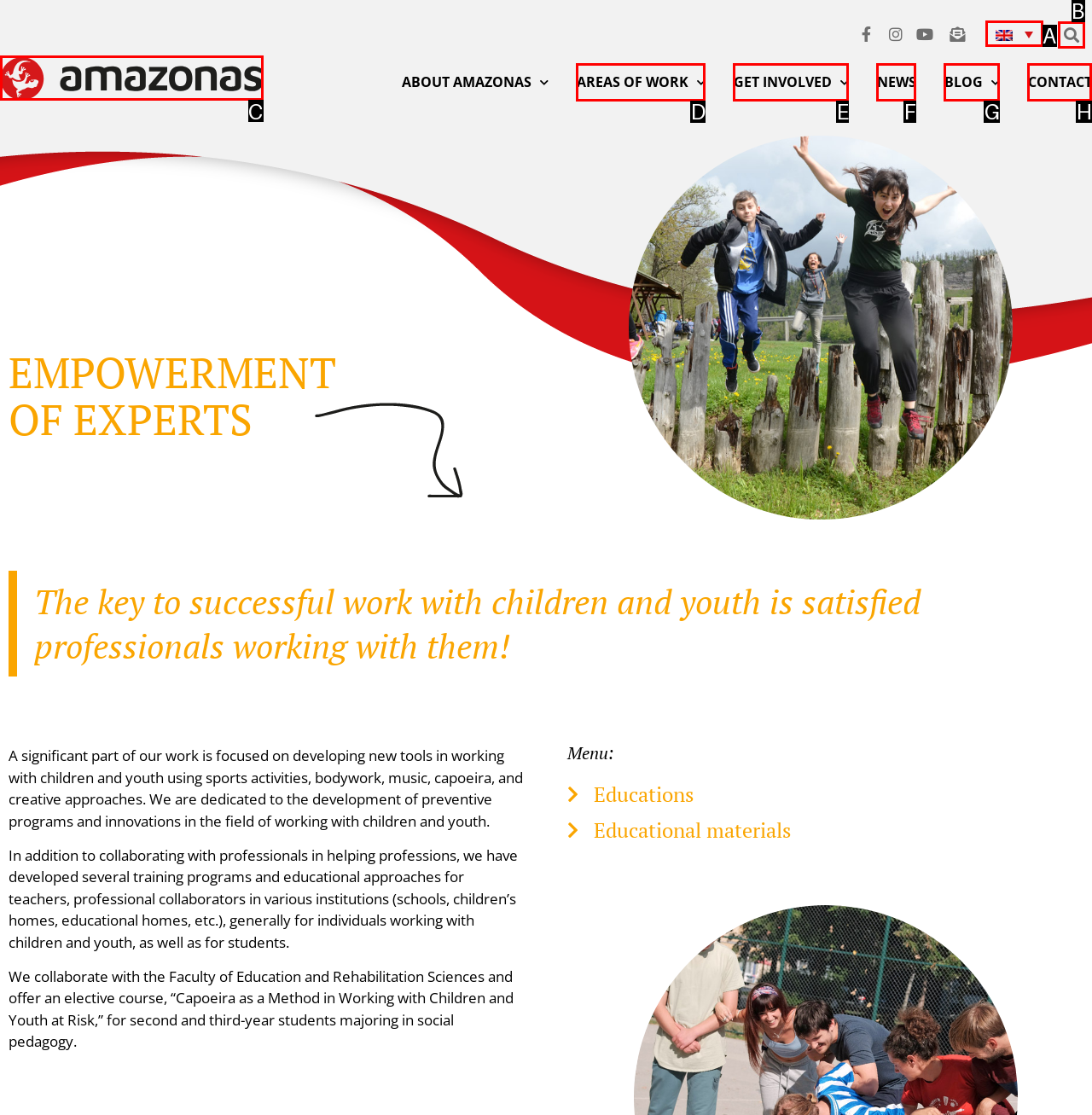Please indicate which option's letter corresponds to the task: Learn about Amazonas by examining the highlighted elements in the screenshot.

C